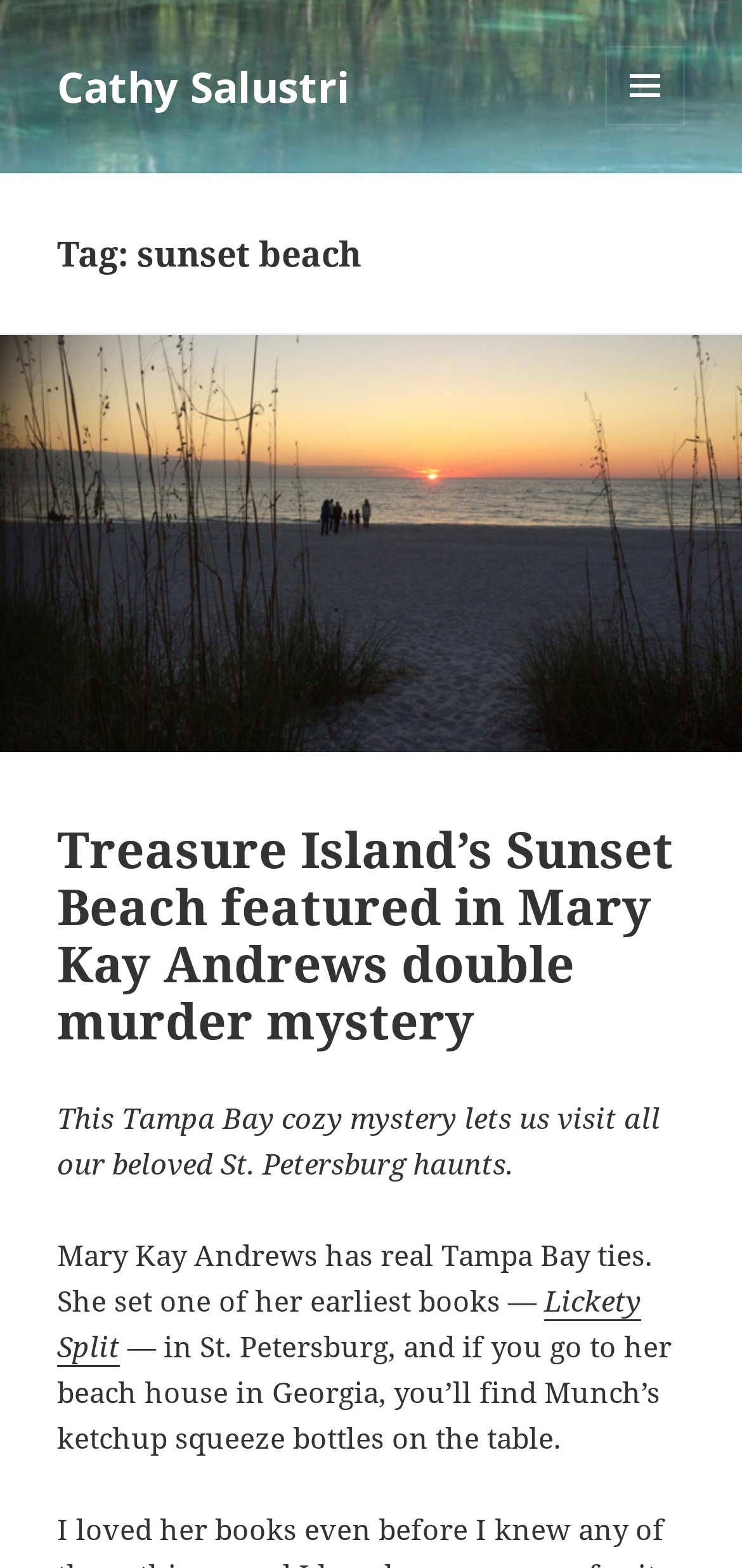Generate the text of the webpage's primary heading.

Tag: sunset beach